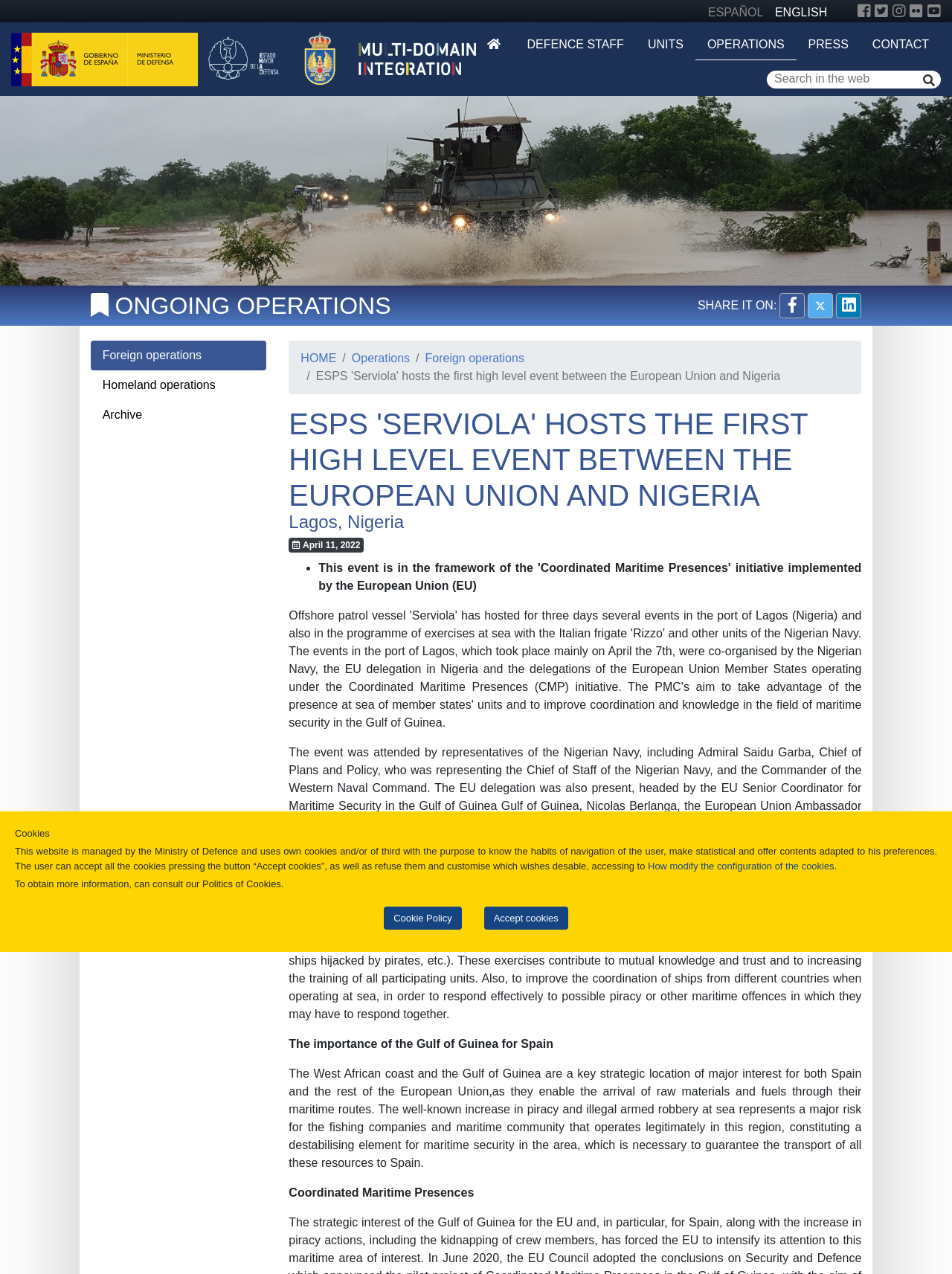Could you find the bounding box coordinates of the clickable area to complete this instruction: "View Defence Staff"?

[0.541, 0.023, 0.668, 0.047]